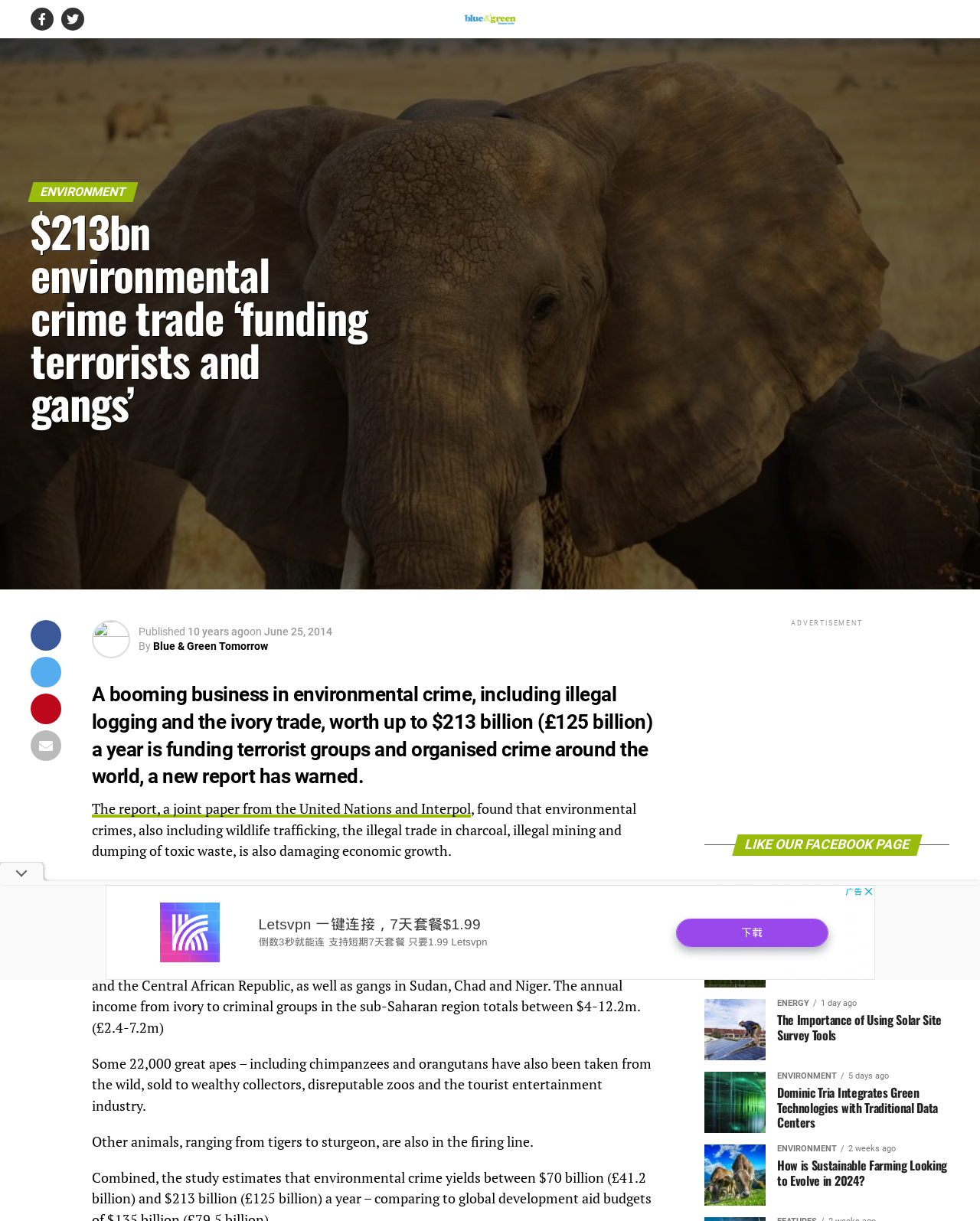Elaborate on the webpage's design and content in a detailed caption.

This webpage is an article from Blue and Green Tomorrow, a publication focused on environmental issues. At the top of the page, there is a logo and a link to the publication's homepage. Below the logo, there are two headings: "ENVIRONMENT" and the title of the article, "$213bn environmental crime trade ‘funding terrorists and gangs’". 

To the right of the headings, there is a section displaying the publication date, "10 years ago", and the author's name, "By Blue & Green Tomorrow". 

The main content of the article is a long passage of text, divided into several paragraphs, discussing the environmental crime trade, including illegal logging, the ivory trade, and wildlife trafficking. The text explains how these crimes are funding terrorist groups and organized crime around the world, and also damaging economic growth. 

On the right side of the page, there is an advertisement section, with a heading "ADVERTISEMENT" and an iframe containing the ad. Below the ad, there is a call to action to "LIKE OUR FACEBOOK PAGE". 

Further down the page, there are links to other articles, labeled "LATEST" and "POPULAR", followed by a section featuring three articles with images and headings, discussing topics such as solar panels, green data centers, and sustainable farming. 

At the very bottom of the page, there is another advertisement section, with an iframe containing the ad.